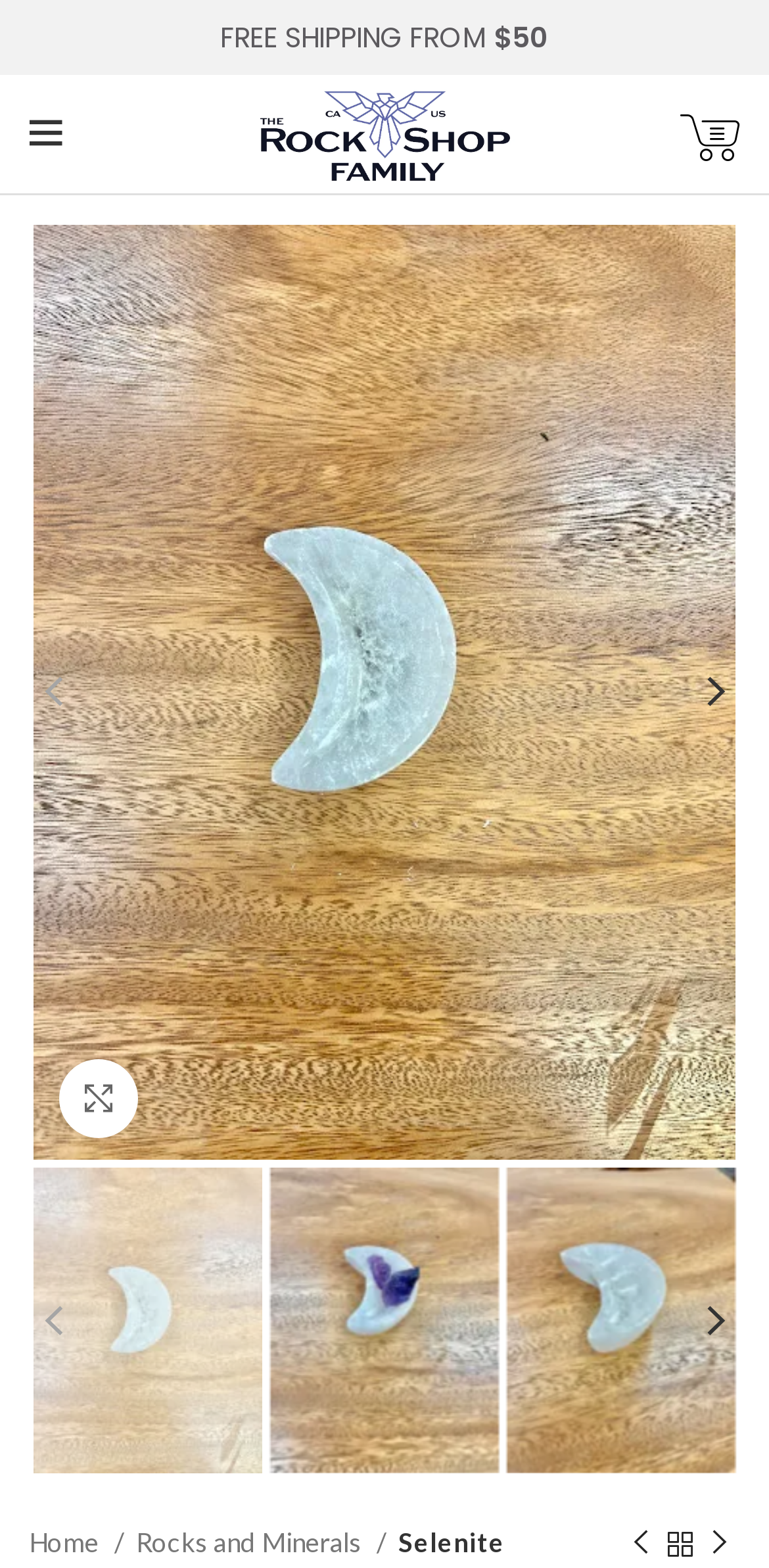Locate the UI element described by Selenite in the provided webpage screenshot. Return the bounding box coordinates in the format (top-left x, top-left y, bottom-right x, bottom-right y), ensuring all values are between 0 and 1.

[0.518, 0.971, 0.656, 0.998]